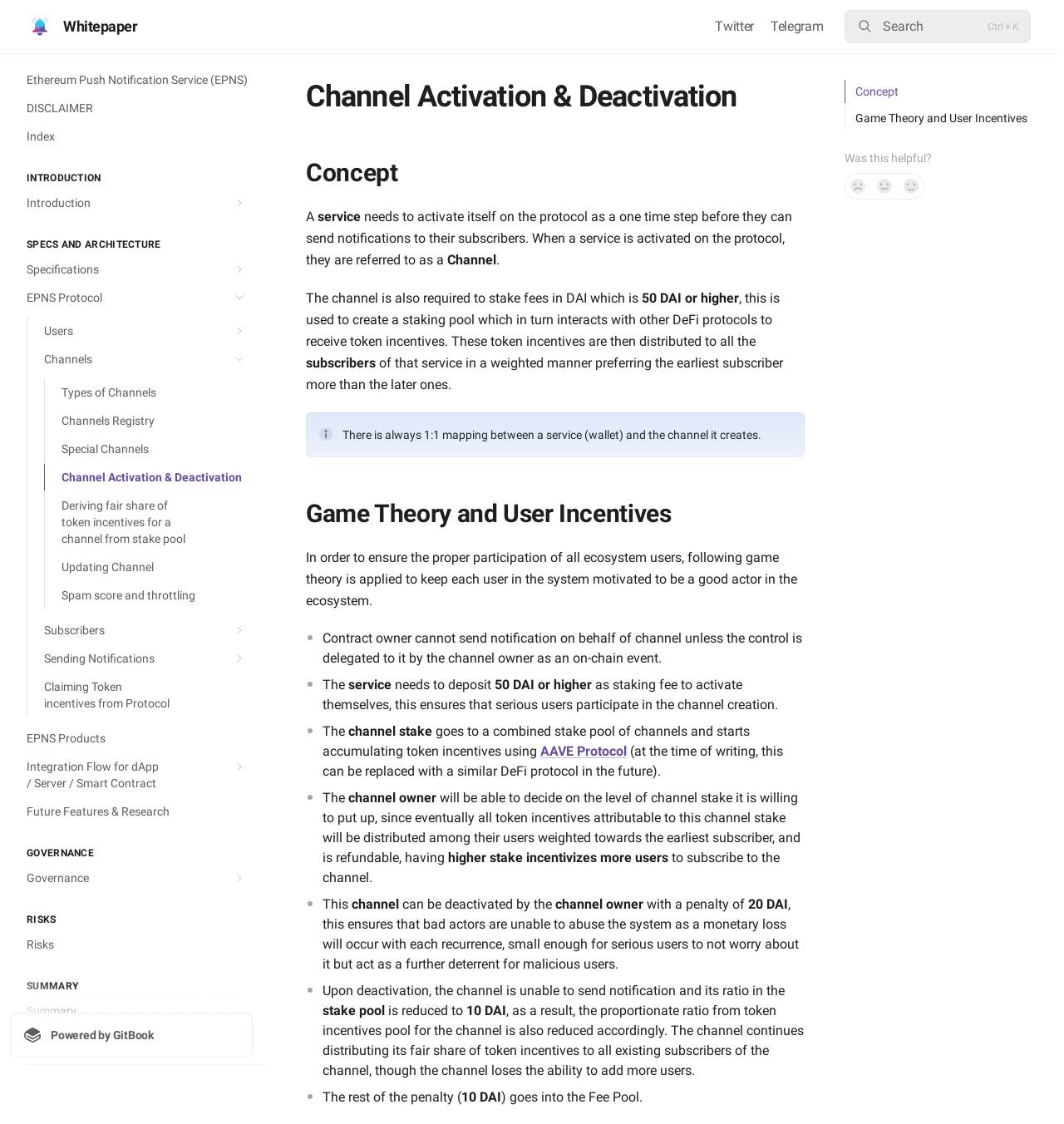What is the purpose of staking fees in DAI?
Provide an in-depth answer to the question, covering all aspects.

According to the webpage, when a service is activated on the protocol, they are required to stake fees in DAI which is 50 DAI or higher, this is used to create a staking pool which in turn interacts with other DeFi protocols to receive token incentives.